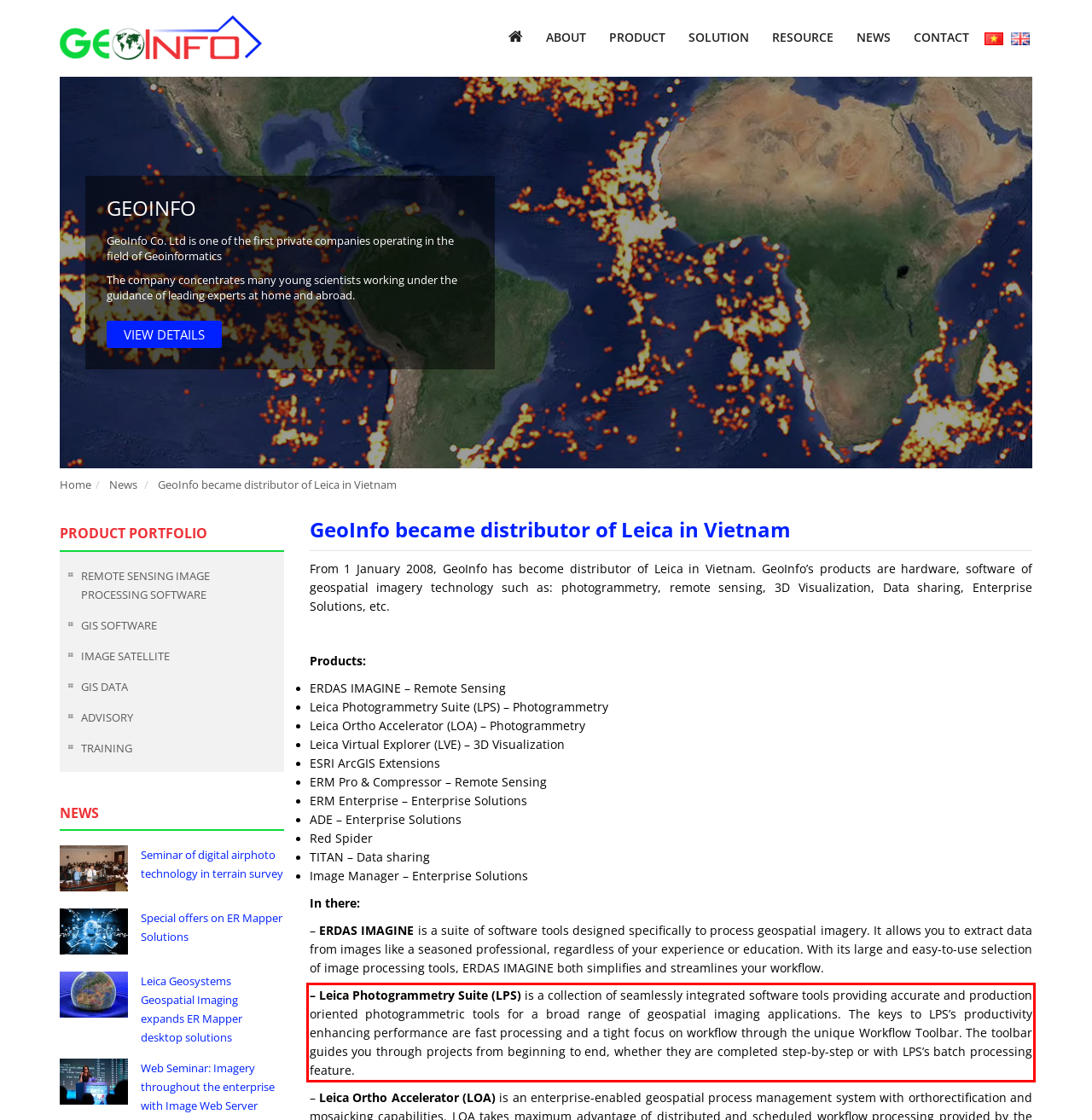You are provided with a screenshot of a webpage that includes a red bounding box. Extract and generate the text content found within the red bounding box.

– Leica Photogrammetry Suite (LPS) is a collection of seamlessly integrated software tools providing accurate and production oriented photogrammetric tools for a broad range of geospatial imaging applications. The keys to LPS’s productivity enhancing performance are fast processing and a tight focus on workflow through the unique Workflow Toolbar. The toolbar guides you through projects from beginning to end, whether they are completed step-by-step or with LPS’s batch processing feature.